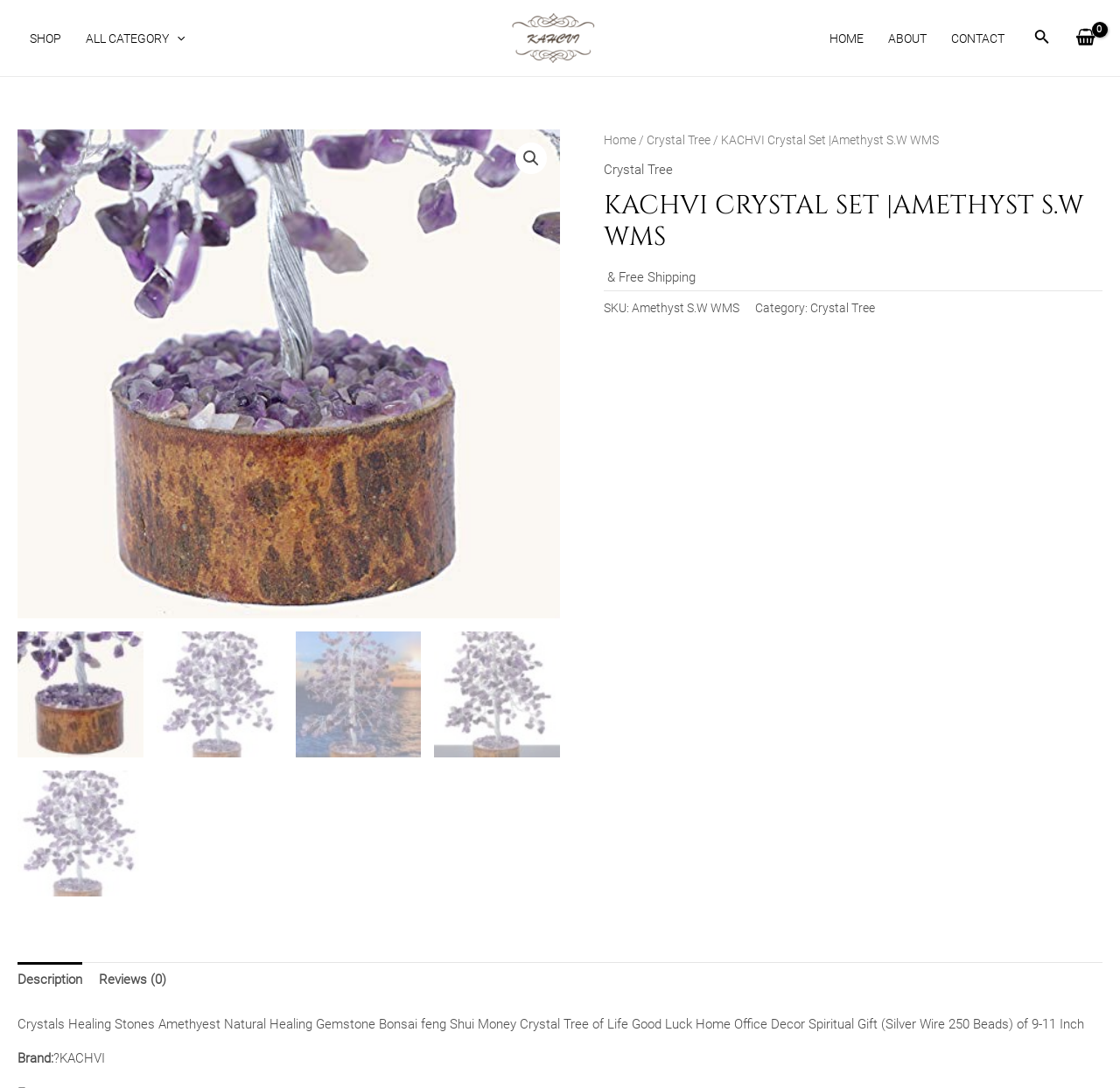Produce an extensive caption that describes everything on the webpage.

This webpage is about a product called "KACHVI Crystal Set |Amethyst S.W WMS" from KACHVI CANADA. At the top left, there is a site navigation menu with links to "SHOP" and a menu toggle button. To the right of the navigation menu, there is a link to "KACHVI CANADA" with a corresponding image.

On the top right, there is another site navigation menu with links to "HOME", "ABOUT", and "CONTACT". Next to it, there is a search icon link and a link to view the shopping cart, which is currently empty.

Below the top navigation menus, there is a large image that spans almost the entire width of the page. Below the image, there is a breadcrumb navigation menu that shows the path from "Home" to "Crystal Tree" to the current product page.

The product information is displayed below the breadcrumb menu. The product title "KACHVI CRYSTAL SET |AMETHYST S.W WMS" is in a large font, followed by a note about free shipping. The product details include the SKU, product name, and category, which is "Crystal Tree".

There are five small images arranged horizontally below the product details, possibly showing different views of the product. Below these images, there is a tab list with two tabs: "Description" and "Reviews (0)". The "Description" tab is not selected, and the "Reviews" tab shows that there are no reviews for this product. Below the tab list, there is a long description of the product, including its features and specifications.